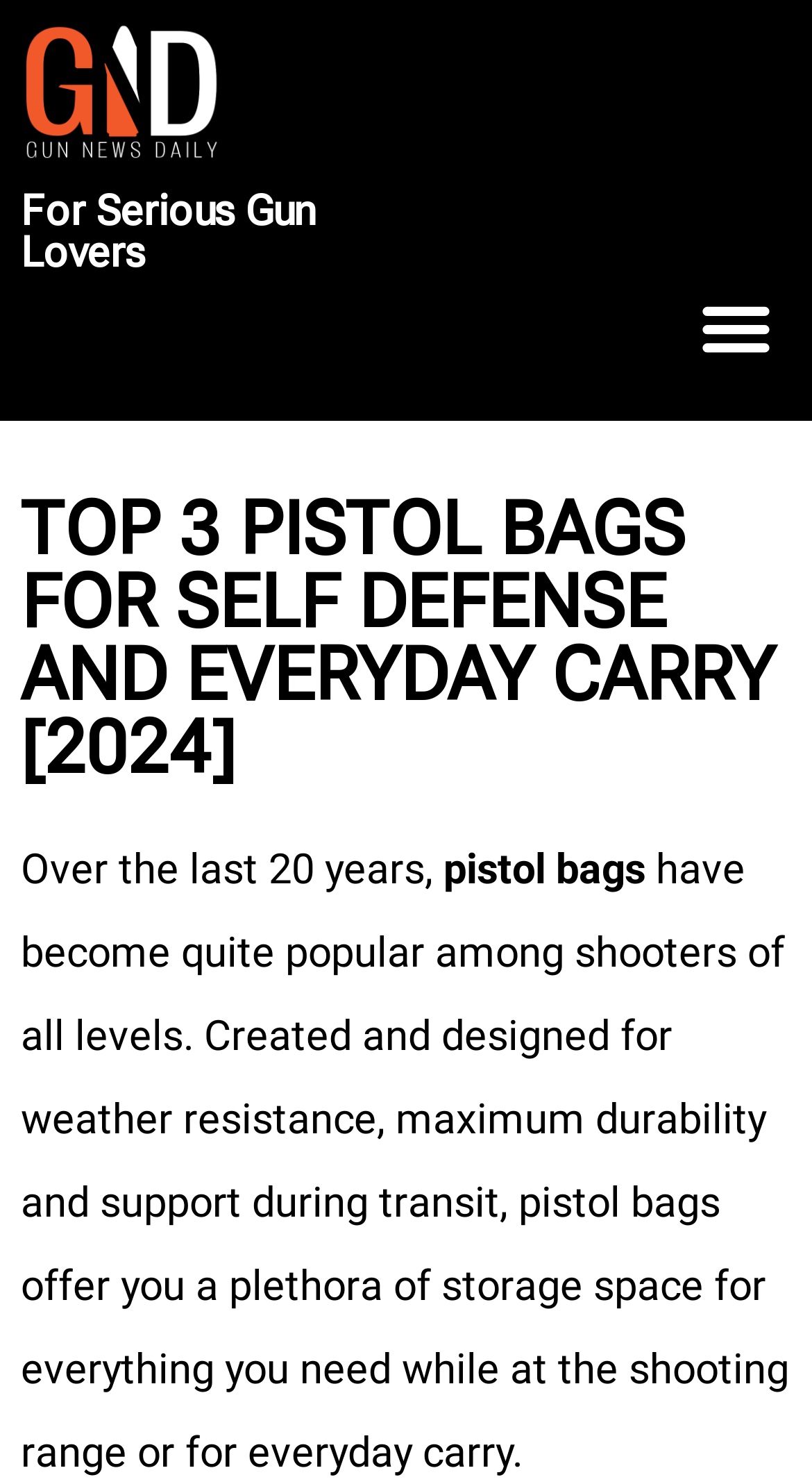Extract the primary heading text from the webpage.

TOP 3 PISTOL BAGS FOR SELF DEFENSE AND EVERYDAY CARRY [2024]